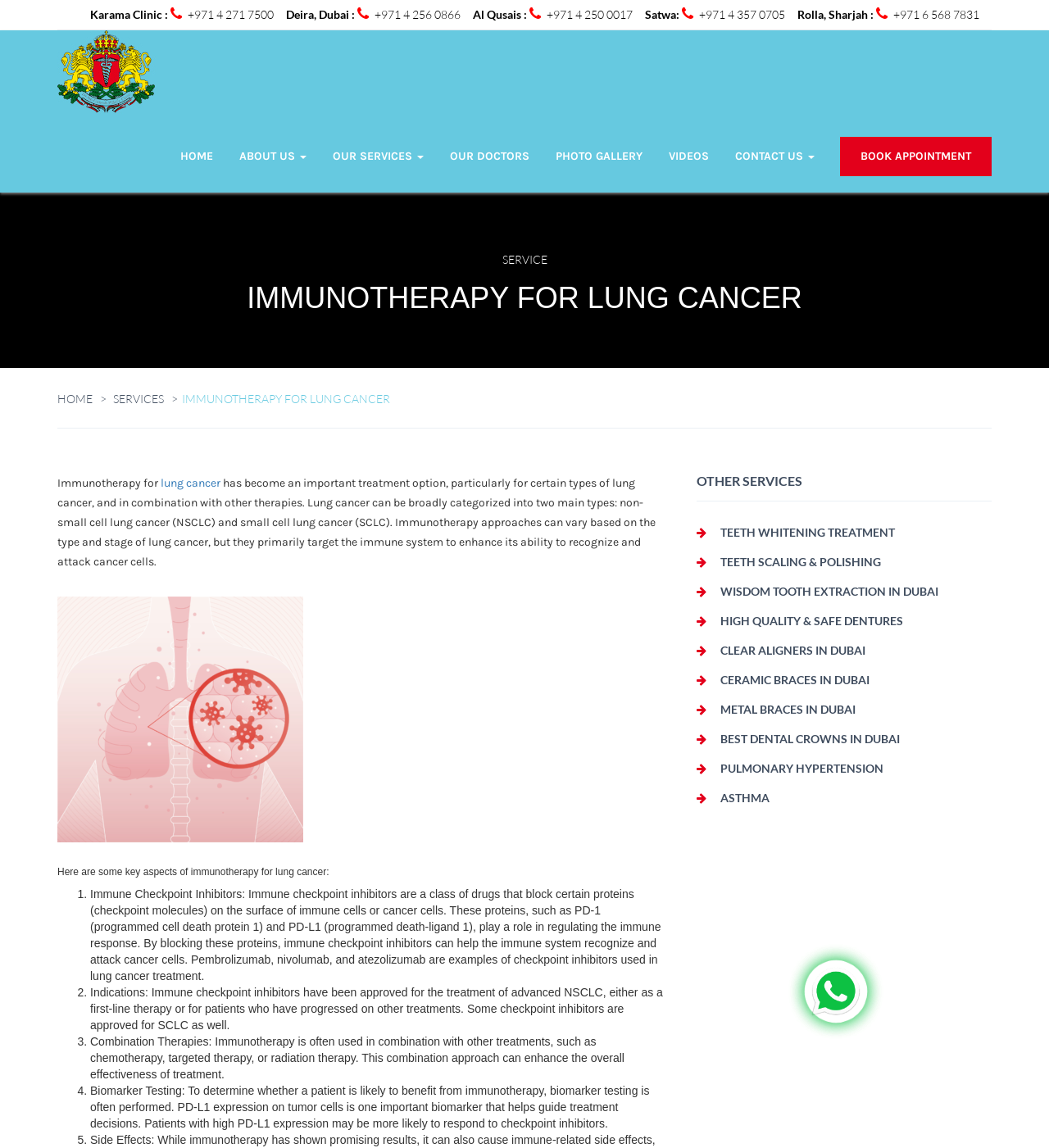Locate the bounding box coordinates of the clickable region to complete the following instruction: "Click the 'PULMONARY HYPERTENSION' link."

[0.687, 0.663, 0.842, 0.675]